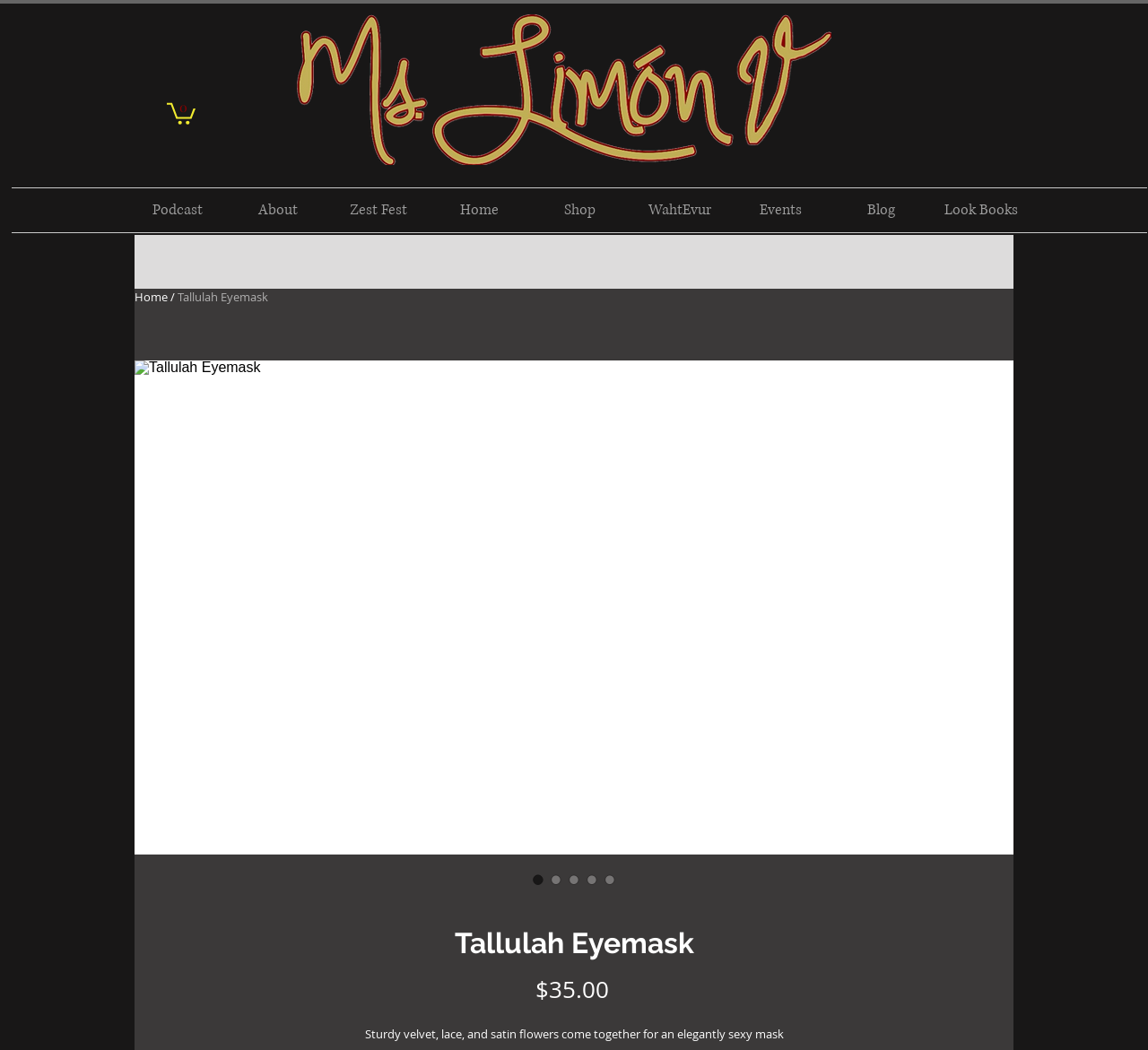Use a single word or phrase to answer the question: 
What is the type of the image shown on the page?

PNG